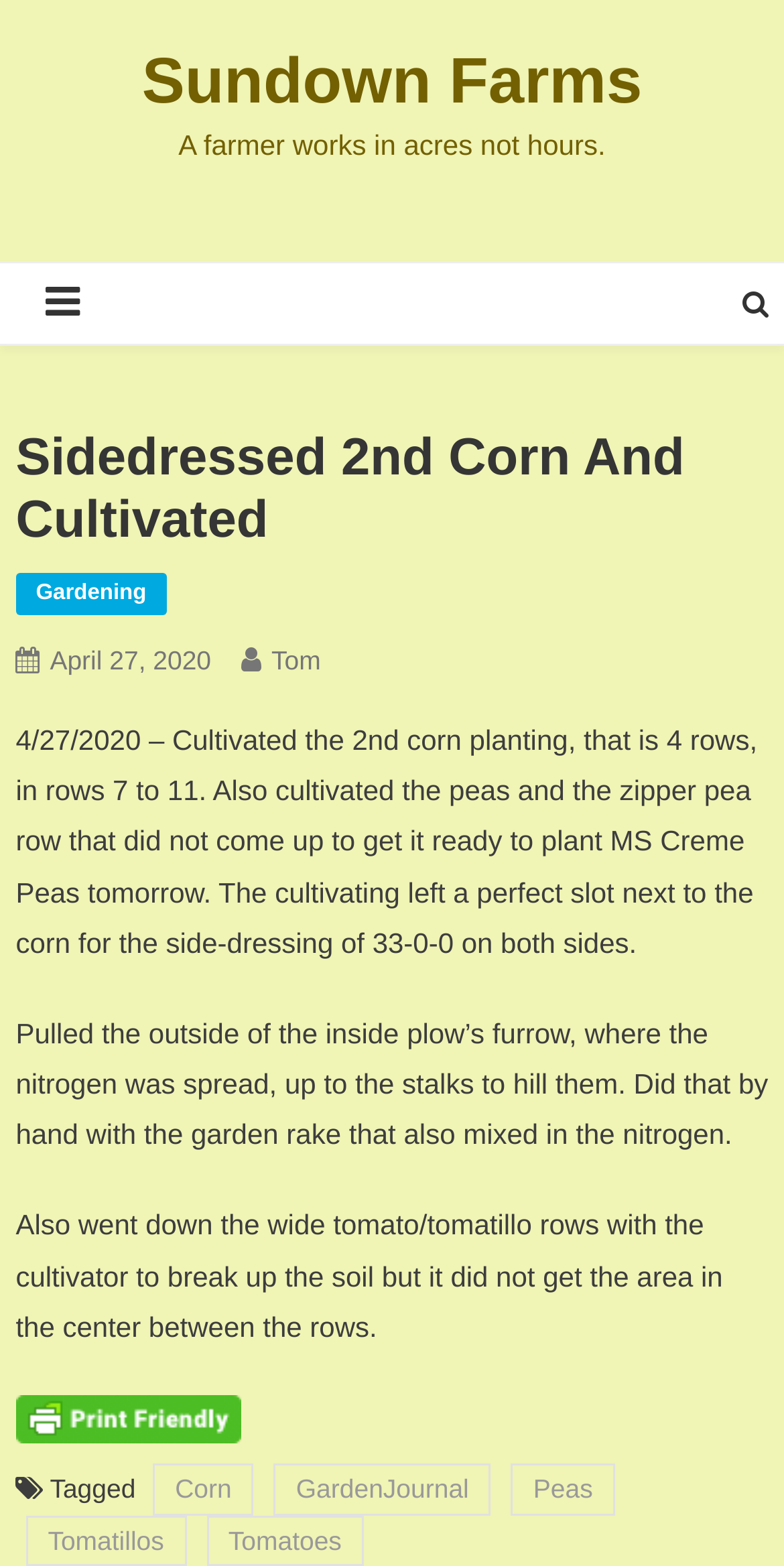Using the information in the image, could you please answer the following question in detail:
What is the purpose of the garden rake?

I found the purpose of the garden rake by reading the static text element that describes the activity of pulling the outside of the inside plow's furrow, where the nitrogen was spread, up to the stalks to hill them, and it mentions that it was done by hand with the garden rake that also mixed in the nitrogen.